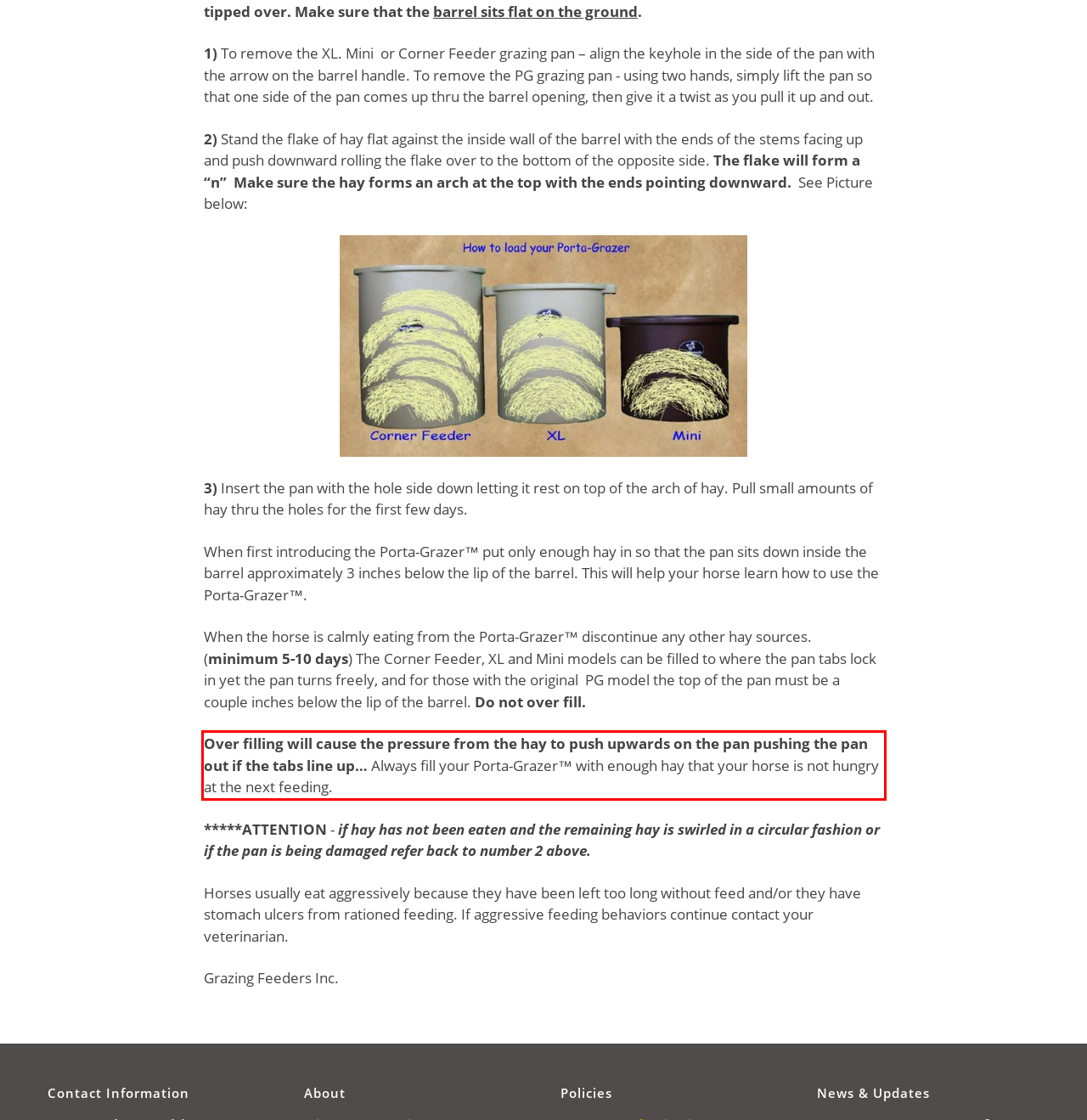Please look at the webpage screenshot and extract the text enclosed by the red bounding box.

Over filling will cause the pressure from the hay to push upwards on the pan pushing the pan out if the tabs line up… Always fill your Porta-Grazer™ with enough hay that your horse is not hungry at the next feeding.